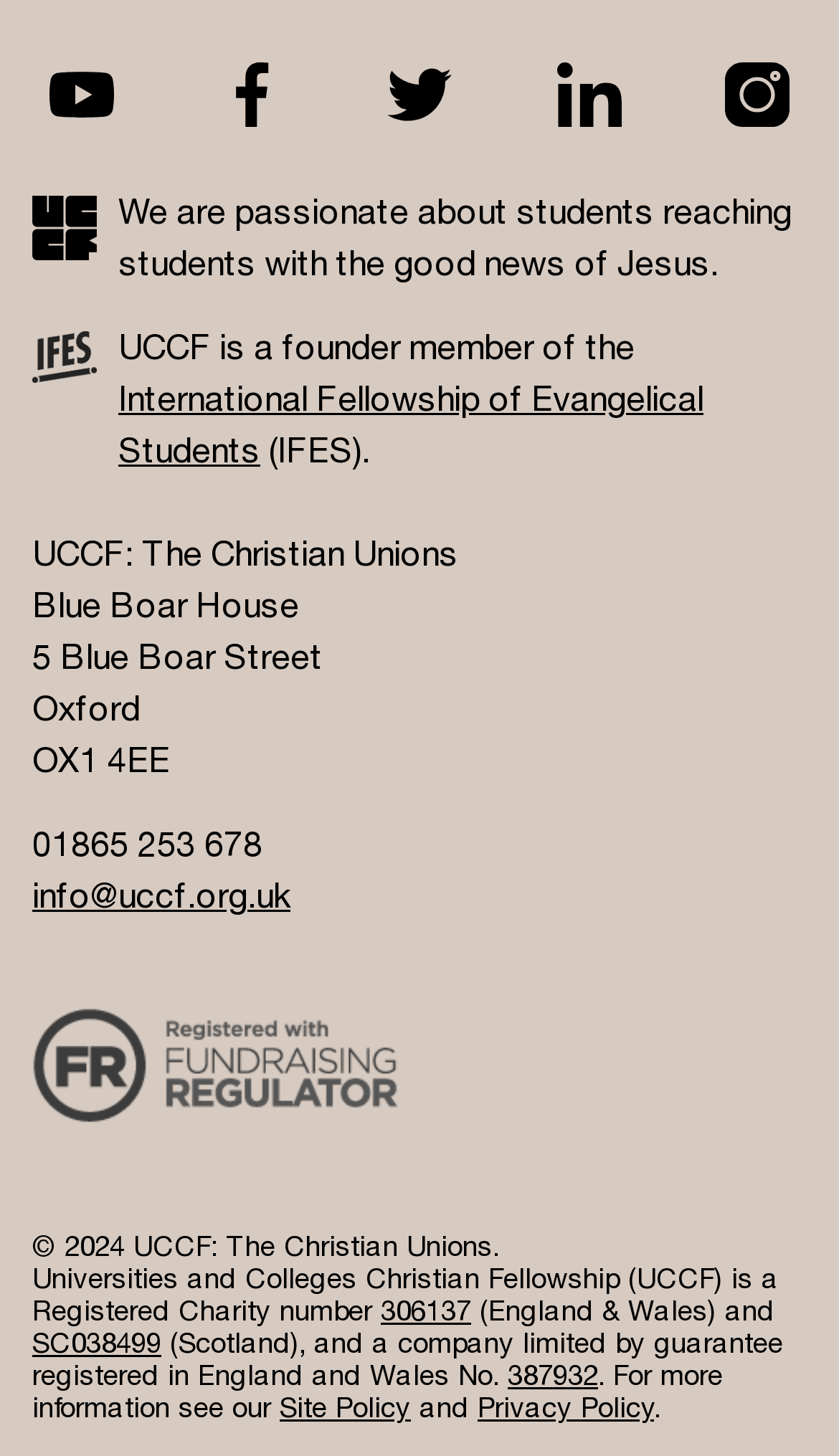Can you specify the bounding box coordinates of the area that needs to be clicked to fulfill the following instruction: "Visit Youtube"?

[0.038, 0.043, 0.156, 0.087]